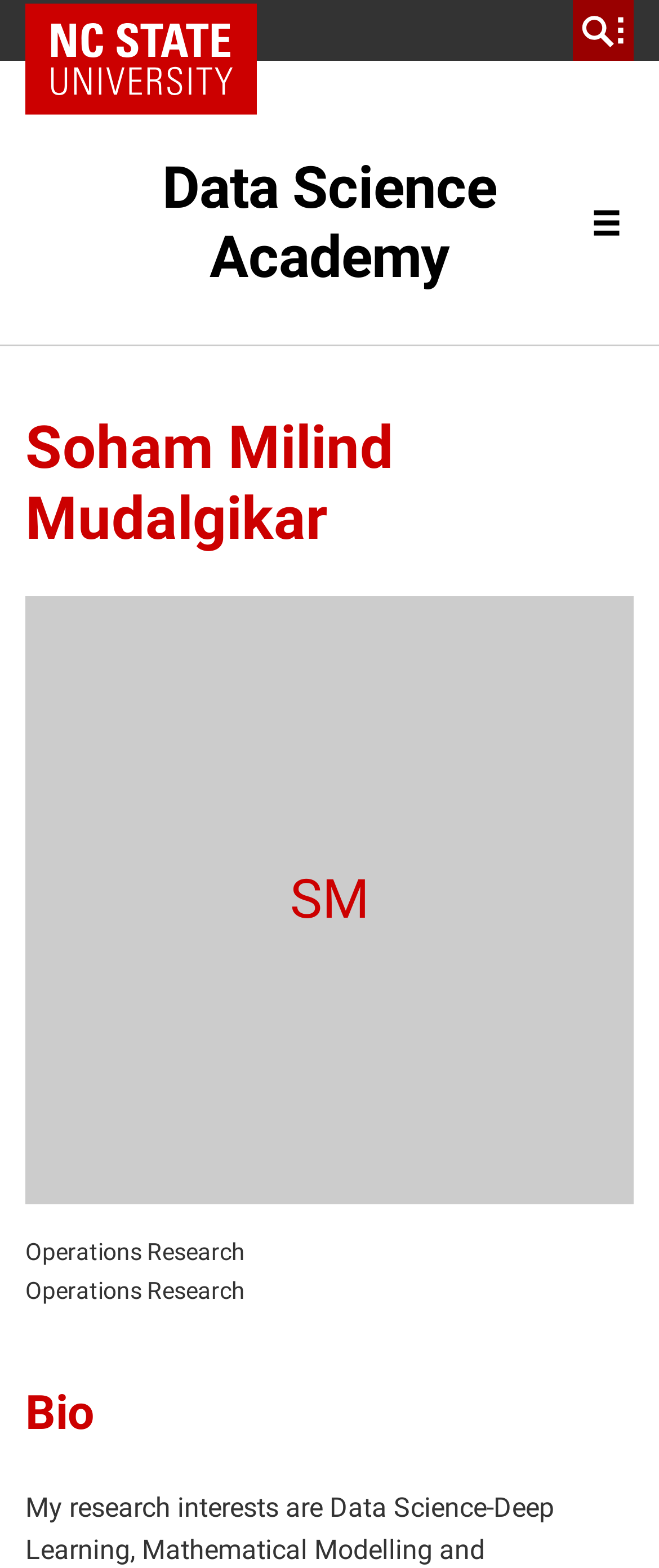Based on the image, provide a detailed and complete answer to the question: 
What is the name of the academy?

I found the answer by looking at the link element with the text 'Data Science Academy' which is located at the top of the page, indicating that it is the name of the academy.